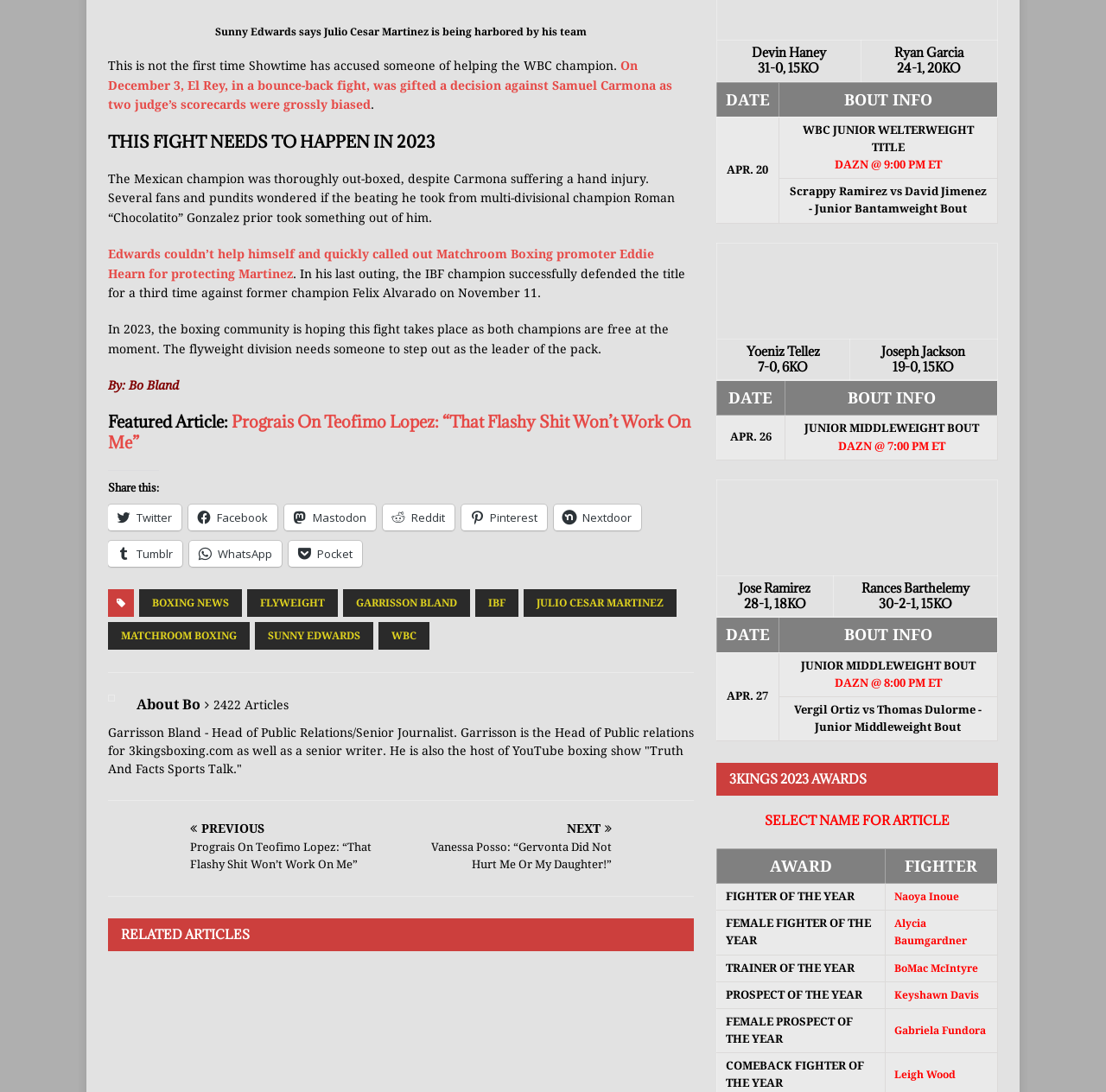Locate the UI element described as follows: "Julio Cesar Martinez". Return the bounding box coordinates as four float numbers between 0 and 1 in the order [left, top, right, bottom].

[0.473, 0.539, 0.612, 0.565]